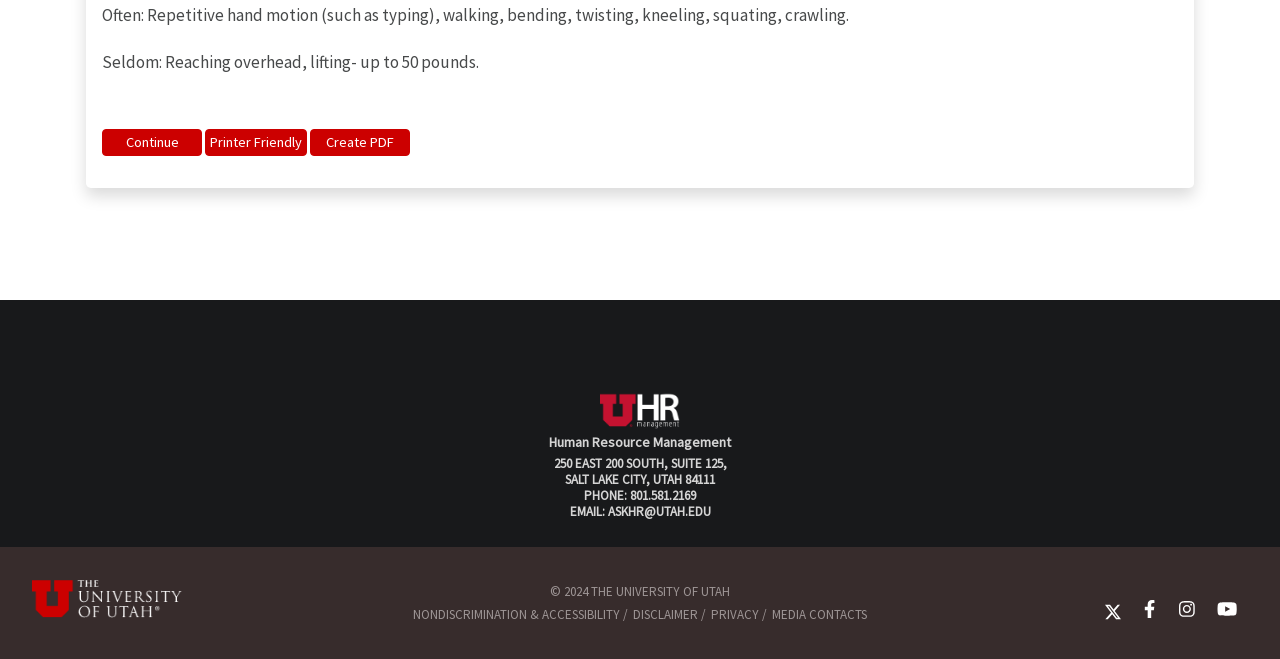Please identify the bounding box coordinates of the clickable area that will fulfill the following instruction: "view Kona Coffee". The coordinates should be in the format of four float numbers between 0 and 1, i.e., [left, top, right, bottom].

None